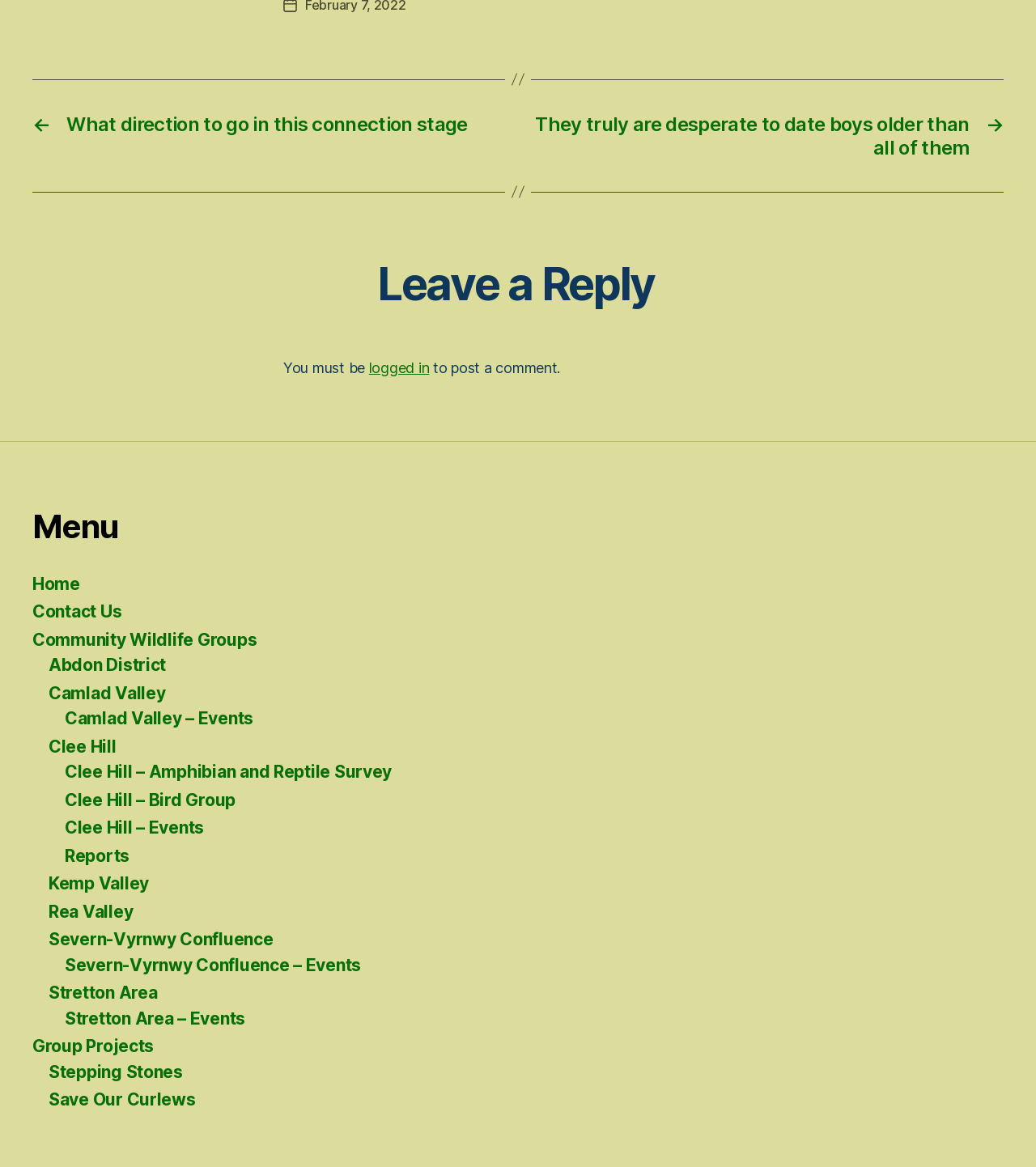Locate the coordinates of the bounding box for the clickable region that fulfills this instruction: "Click on 'Contact Us'".

[0.031, 0.515, 0.117, 0.533]